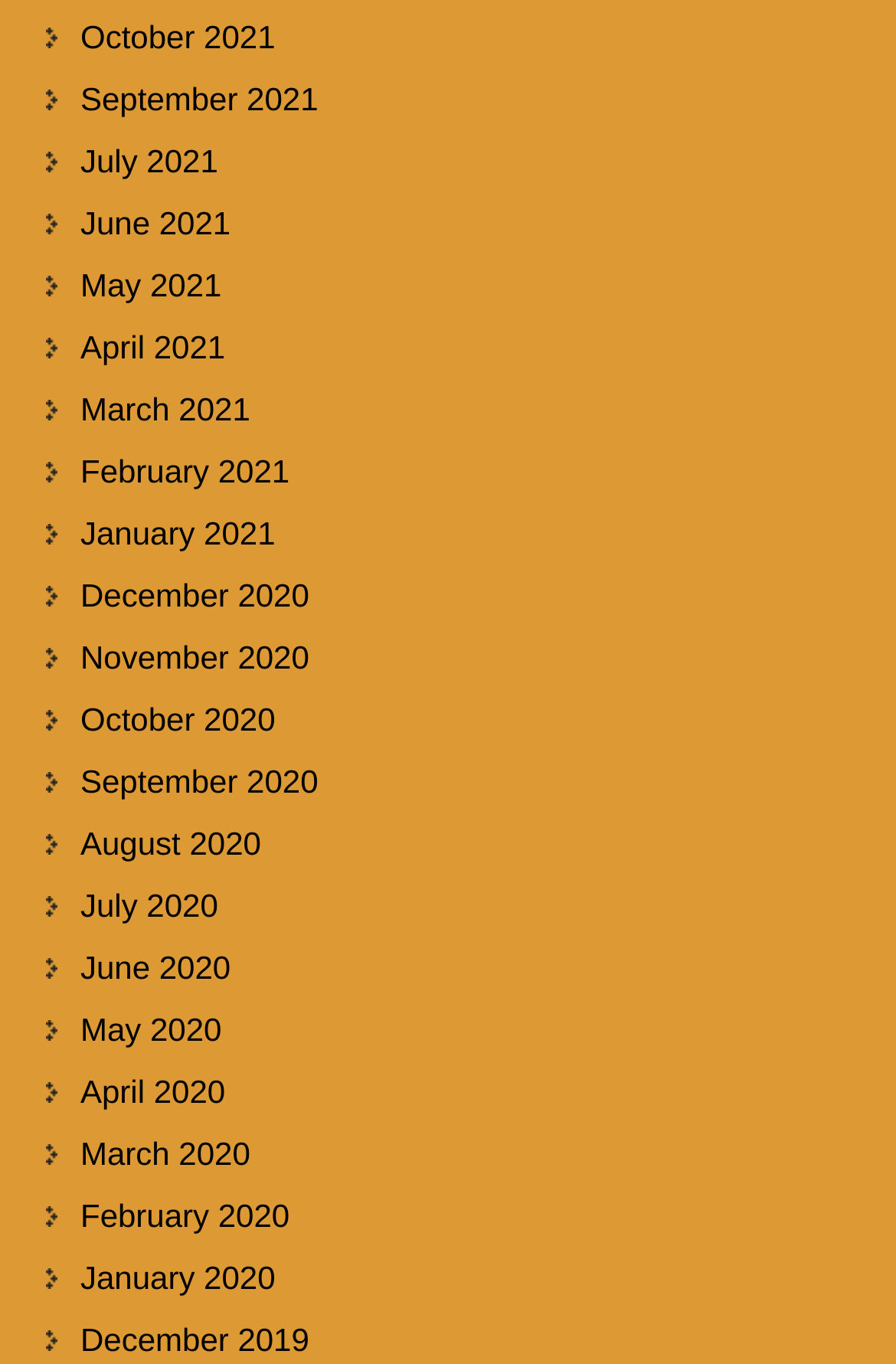Please identify the bounding box coordinates of the element on the webpage that should be clicked to follow this instruction: "view October 2021". The bounding box coordinates should be given as four float numbers between 0 and 1, formatted as [left, top, right, bottom].

[0.09, 0.014, 0.307, 0.041]